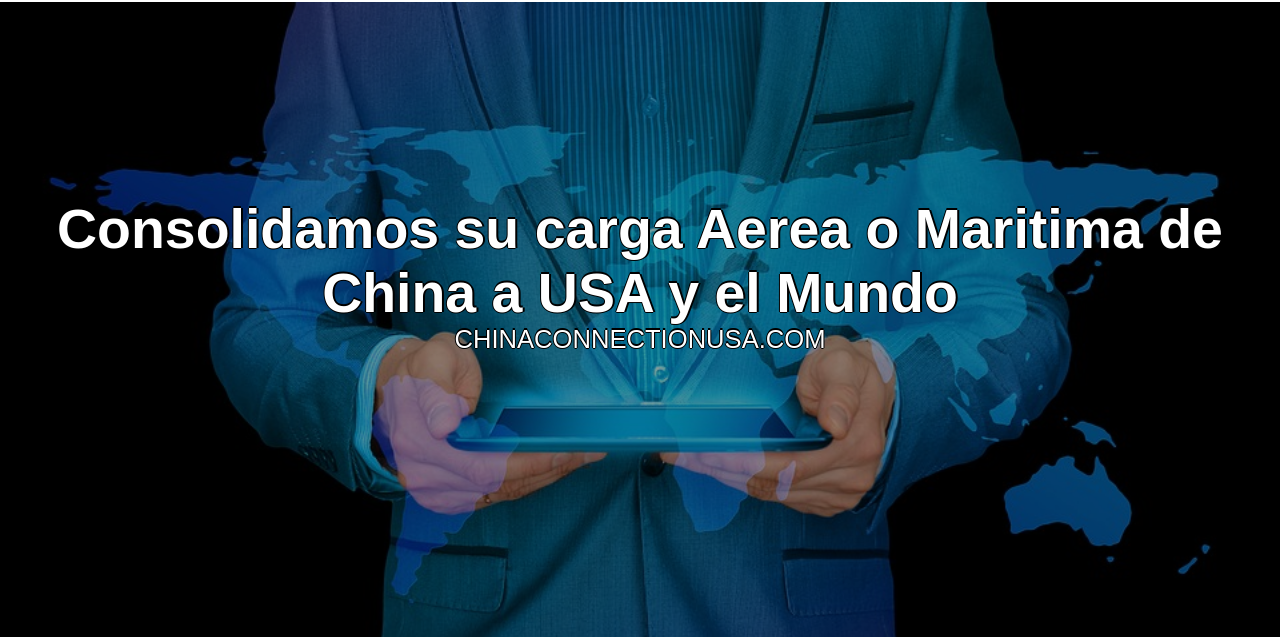What is the language of the text overlay? Observe the screenshot and provide a one-word or short phrase answer.

Spanish